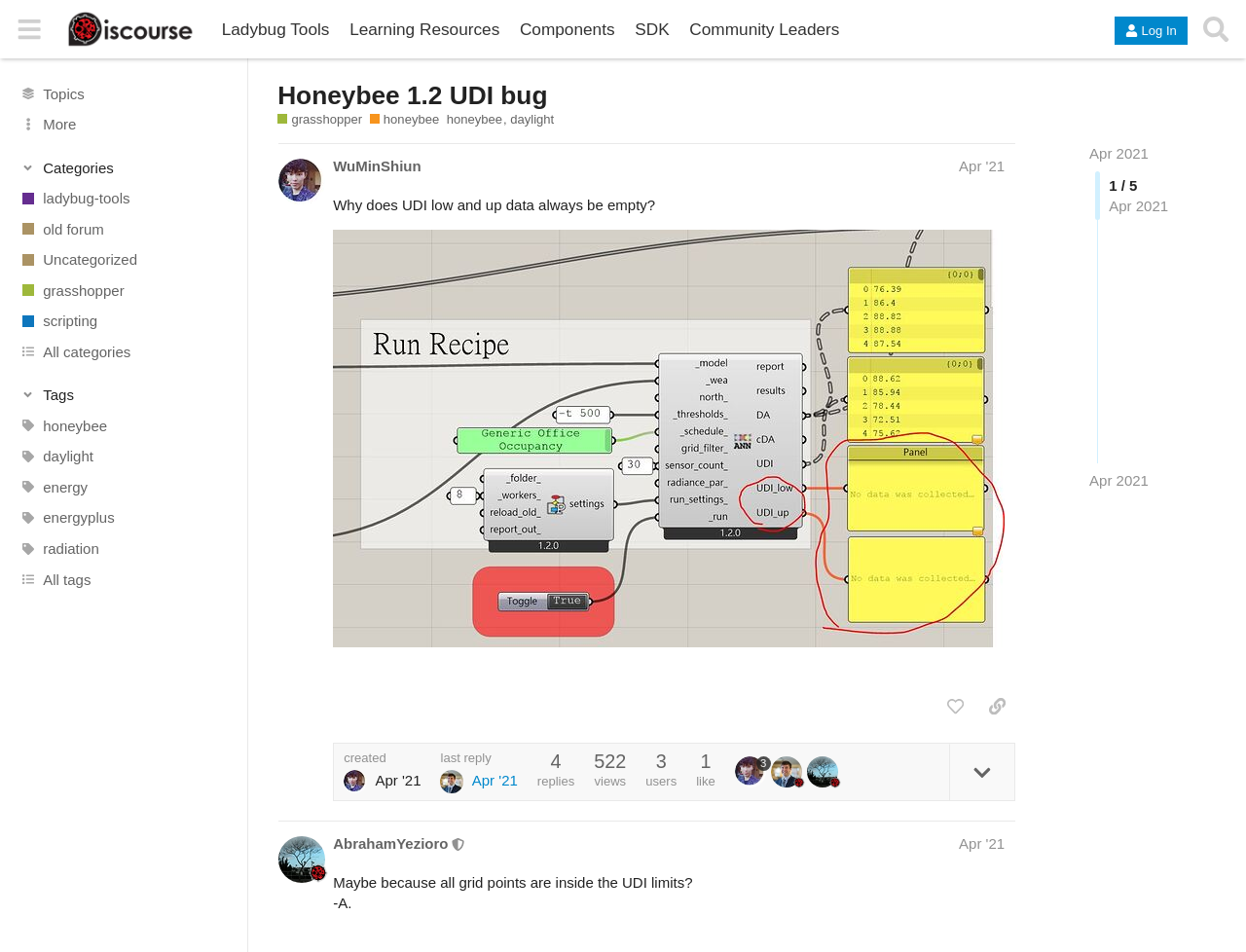What is the category of the post 'Honeybee 1.2 UDI bug'?
Answer the question with a single word or phrase by looking at the picture.

grasshopper